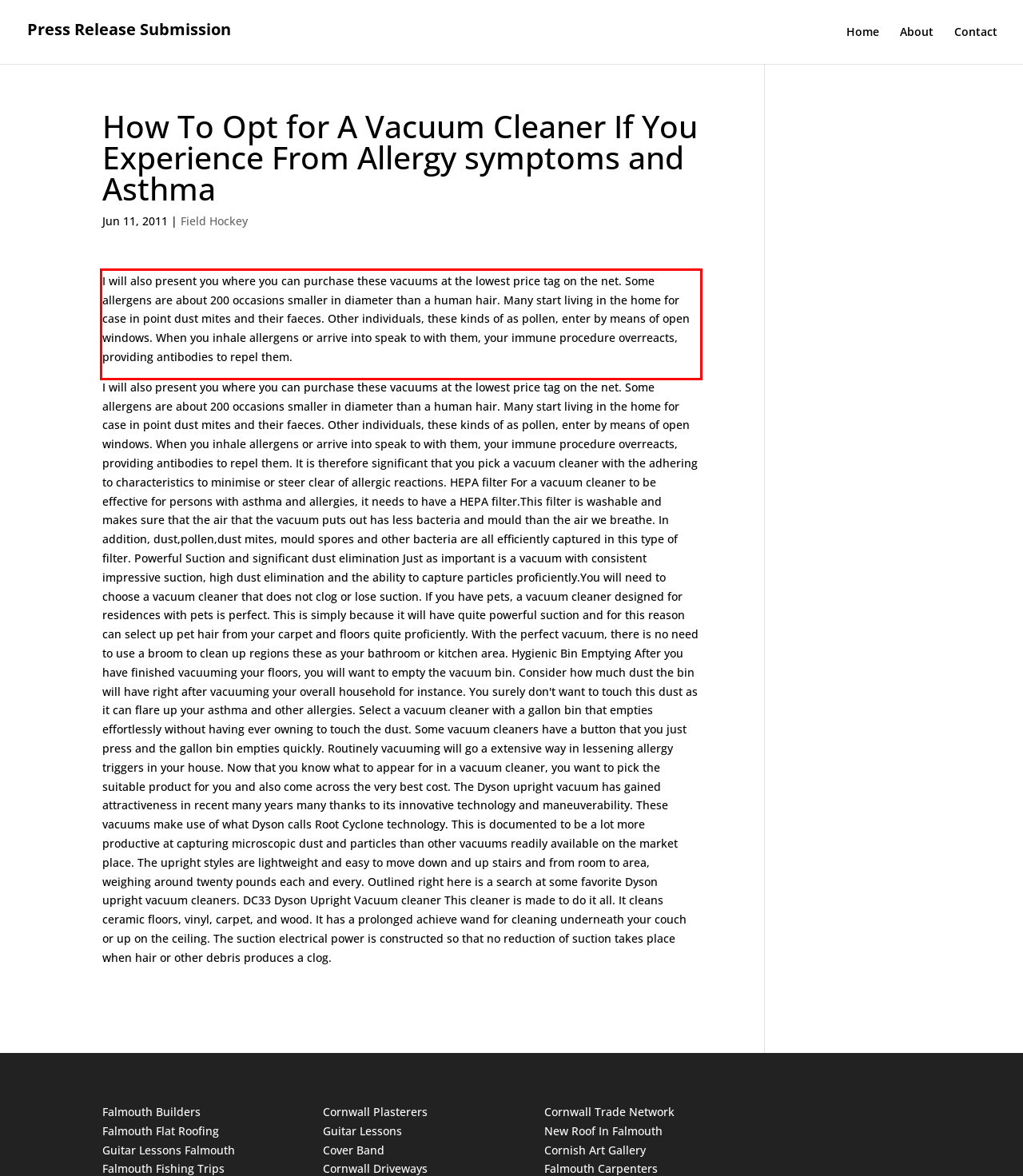You are provided with a screenshot of a webpage featuring a red rectangle bounding box. Extract the text content within this red bounding box using OCR.

I will also present you where you can purchase these vacuums at the lowest price tag on the net. Some allergens are about 200 occasions smaller in diameter than a human hair. Many start living in the home for case in point dust mites and their faeces. Other individuals, these kinds of as pollen, enter by means of open windows. When you inhale allergens or arrive into speak to with them, your immune procedure overreacts, providing antibodies to repel them.